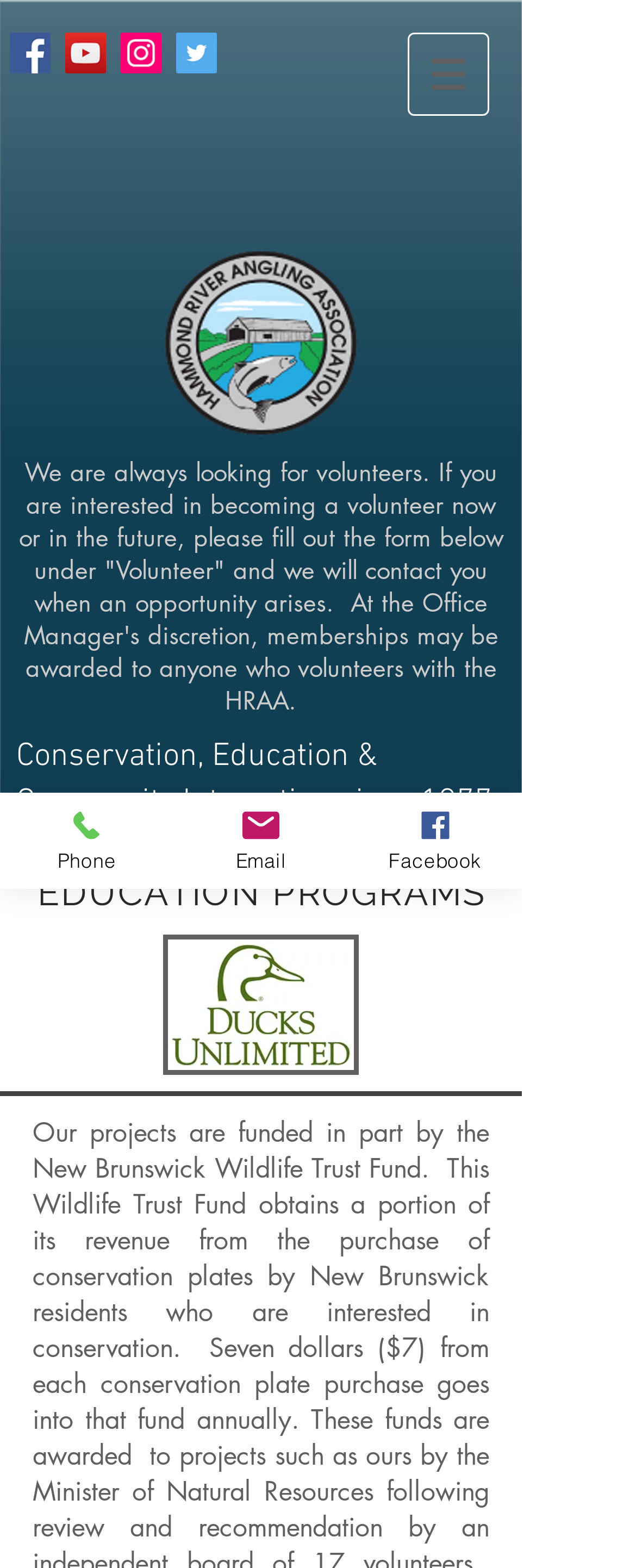With reference to the screenshot, provide a detailed response to the question below:
What is the name of the organization's education program?

I read the heading element with the text 'EDUCATION PROGRAMS', which suggests that the name of the organization's education program is EDUCATION PROGRAMS.